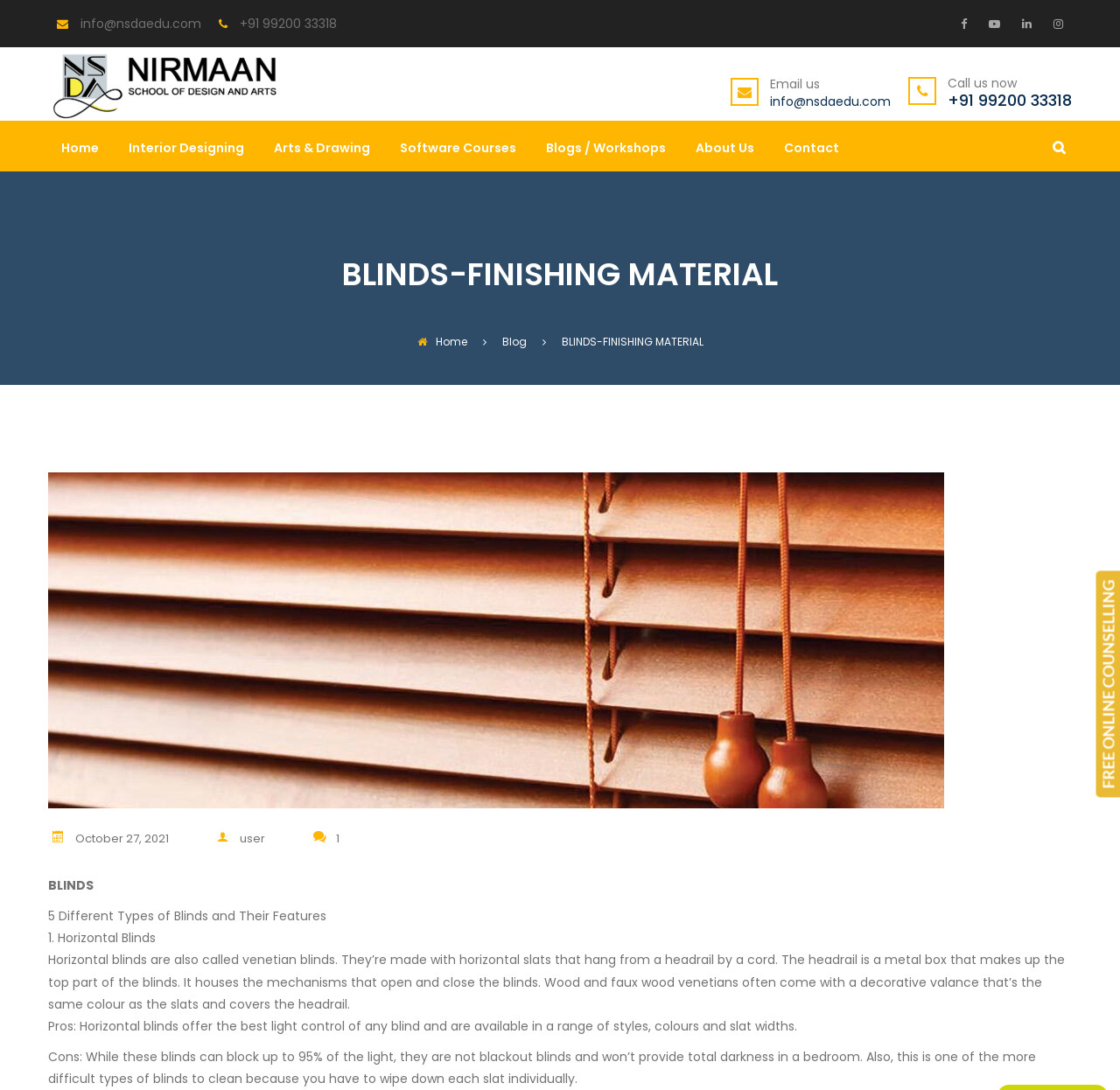Using the provided element description "Contact", determine the bounding box coordinates of the UI element.

[0.7, 0.13, 0.749, 0.157]